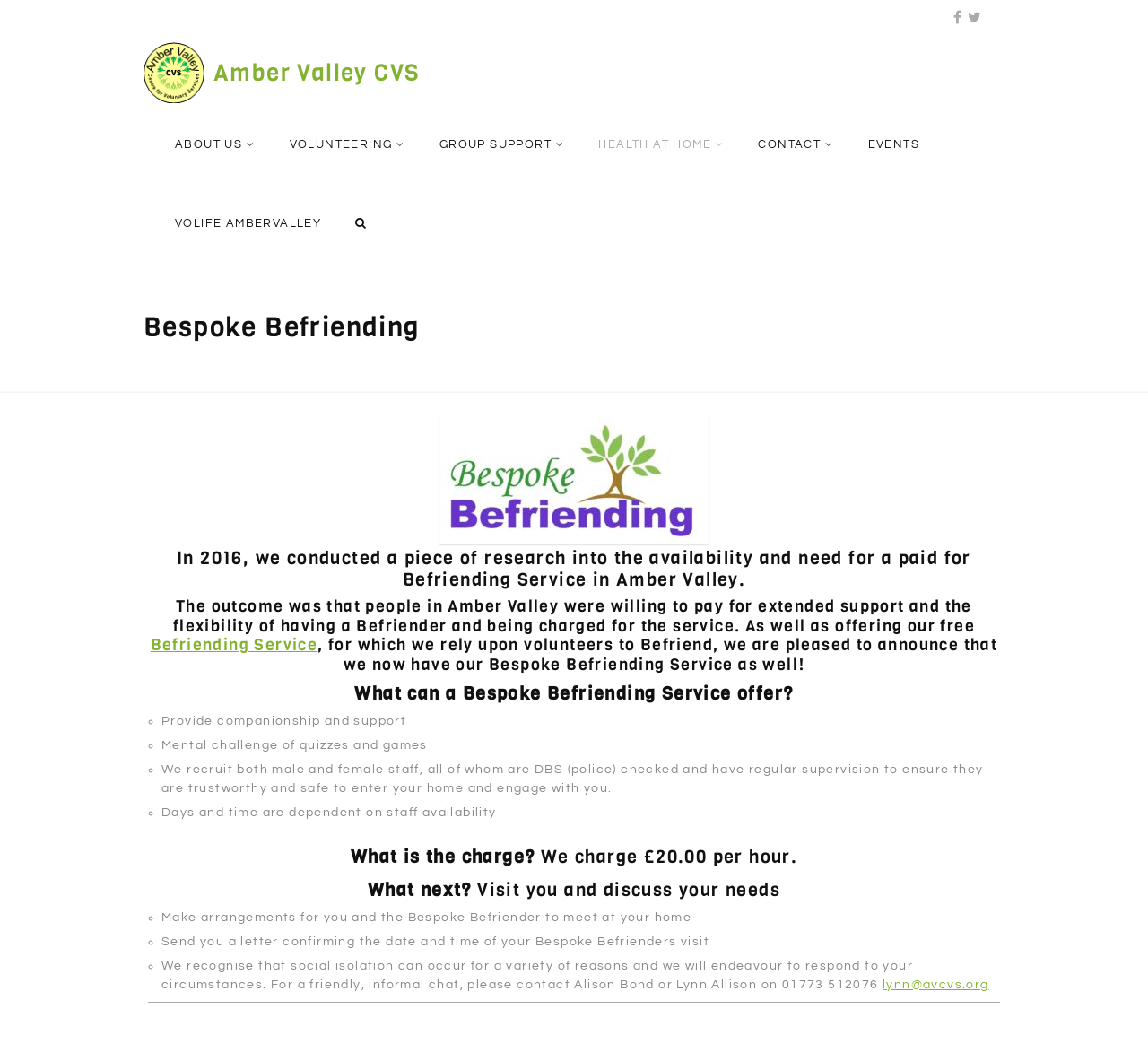Who can be contacted for a friendly, informal chat?
Could you give a comprehensive explanation in response to this question?

The contact information for a friendly, informal chat can be found at the bottom of the article section of the webpage, where it is stated that 'For a friendly, informal chat, please contact Alison Bond or Lynn Allison on 01773 512076'.